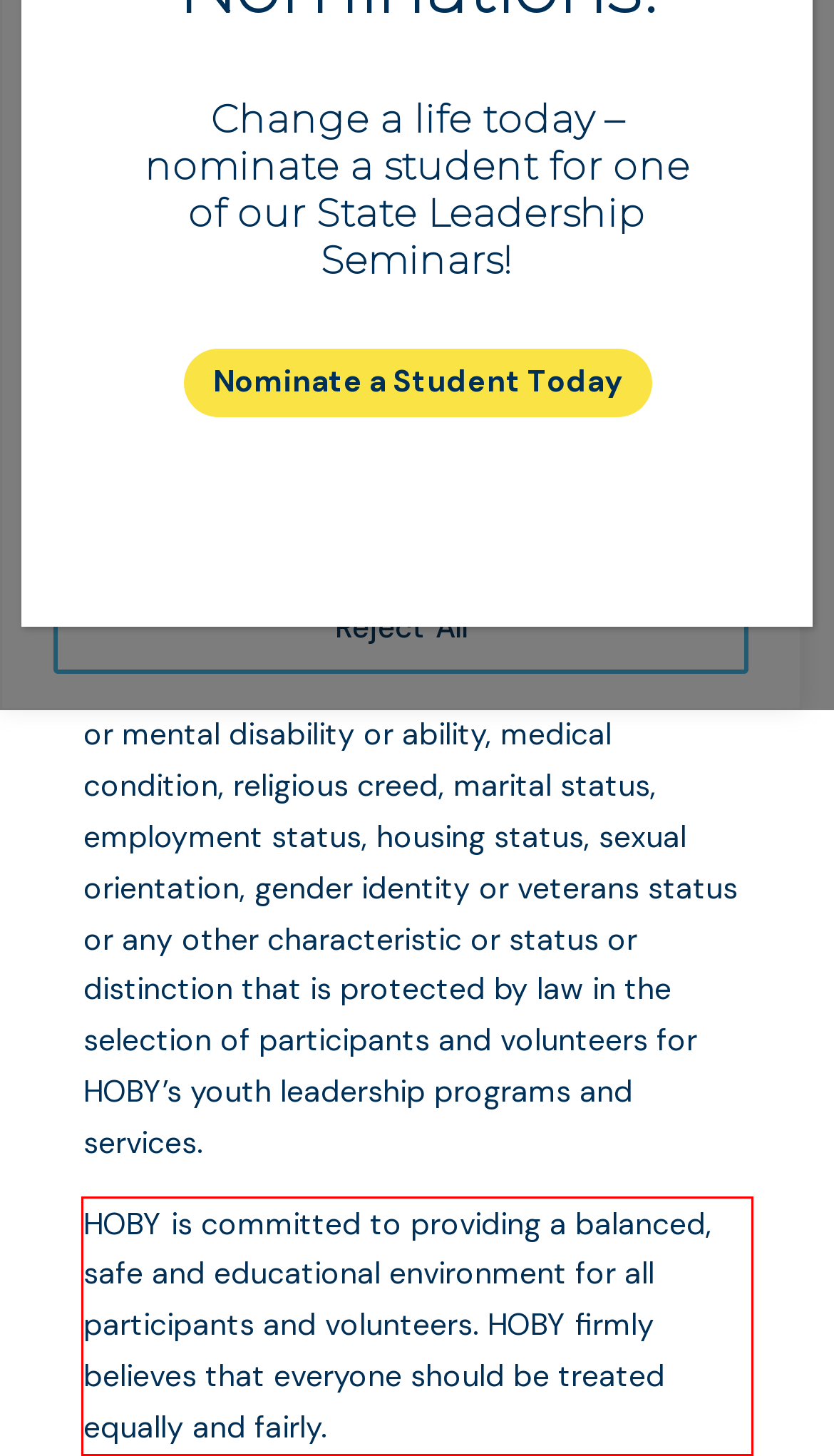You are looking at a screenshot of a webpage with a red rectangle bounding box. Use OCR to identify and extract the text content found inside this red bounding box.

HOBY is committed to providing a balanced, safe and educational environment for all participants and volunteers. HOBY firmly believes that everyone should be treated equally and fairly.